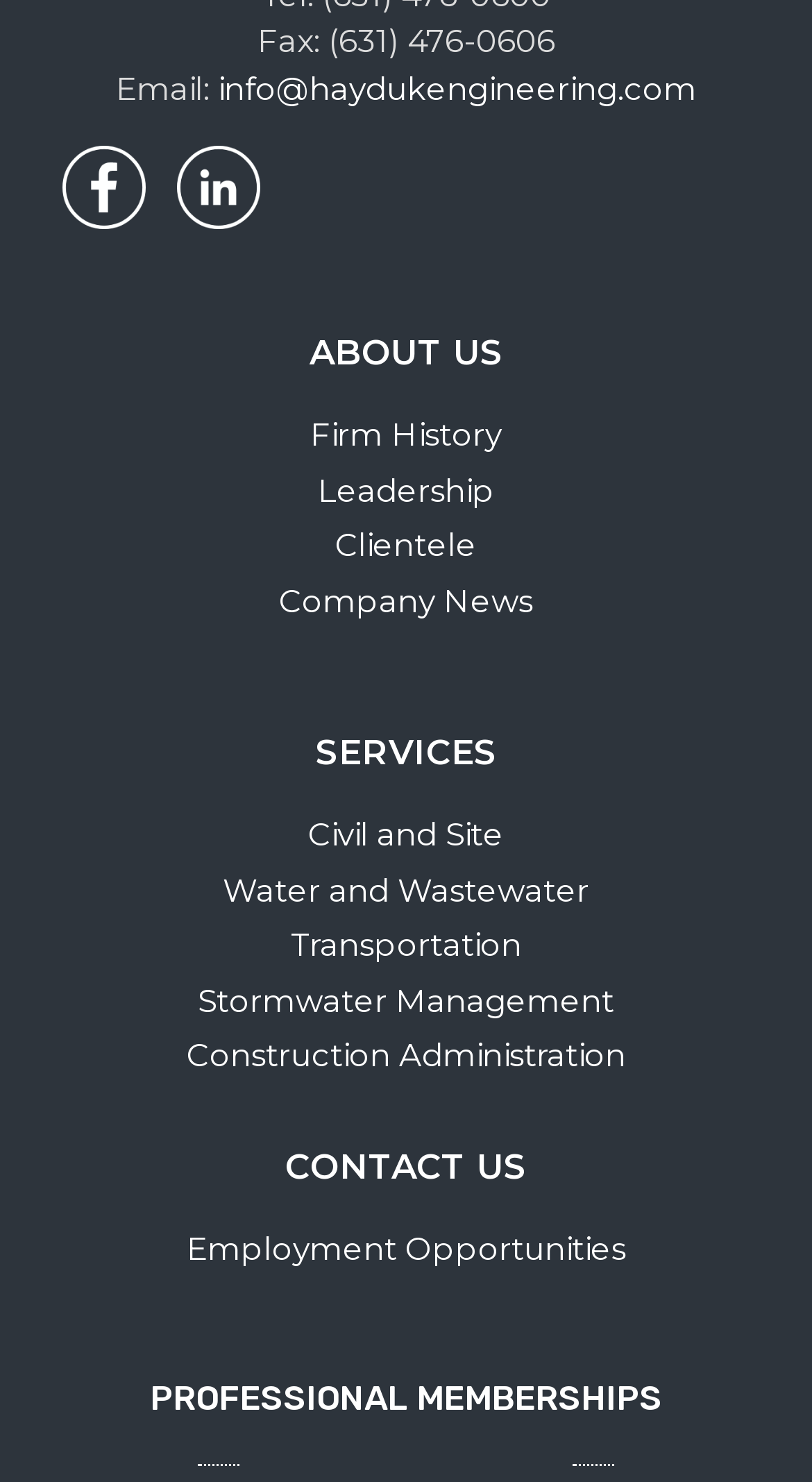Find the bounding box coordinates for the element that must be clicked to complete the instruction: "Check company news". The coordinates should be four float numbers between 0 and 1, indicated as [left, top, right, bottom].

[0.077, 0.39, 0.923, 0.422]